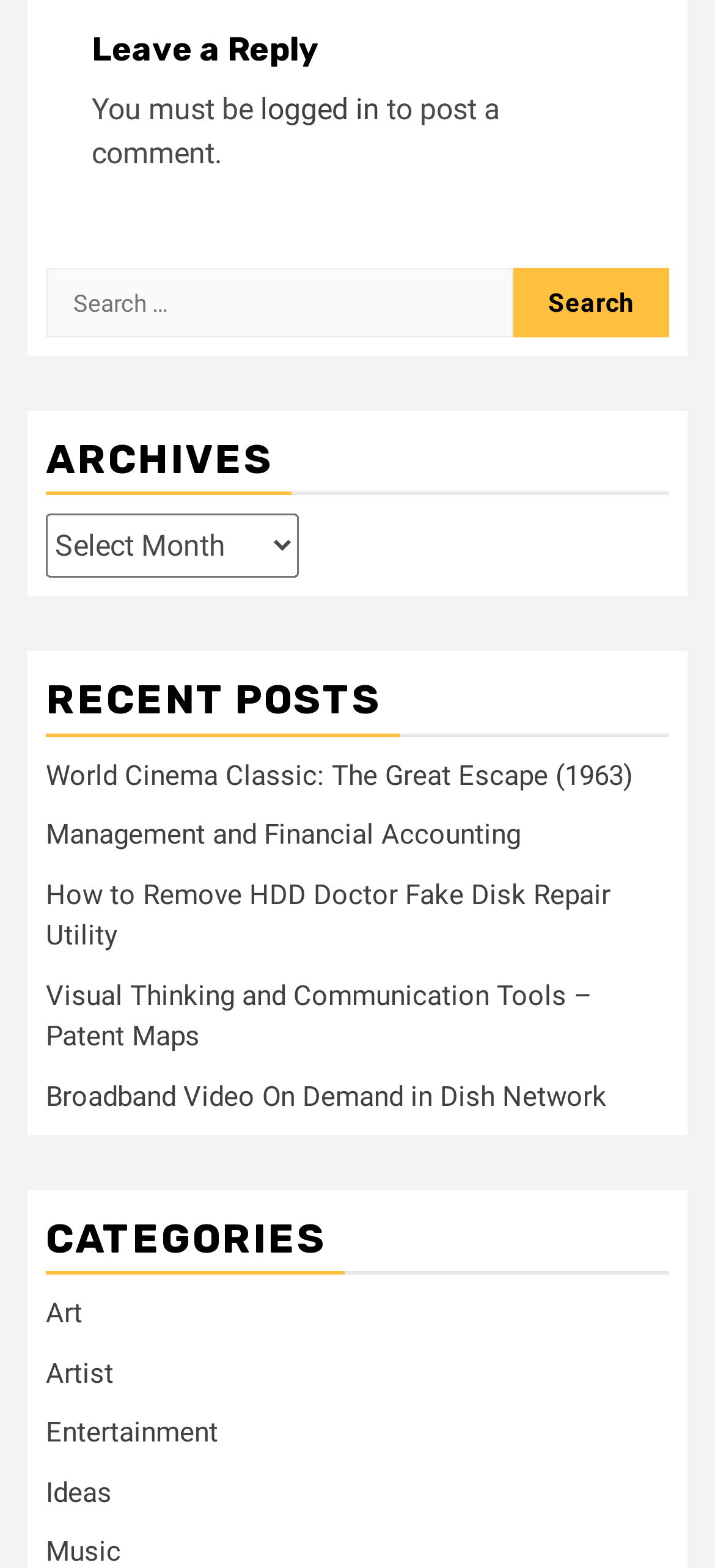Show the bounding box coordinates for the HTML element described as: "parent_node: Search for: value="Search"".

[0.718, 0.171, 0.936, 0.215]